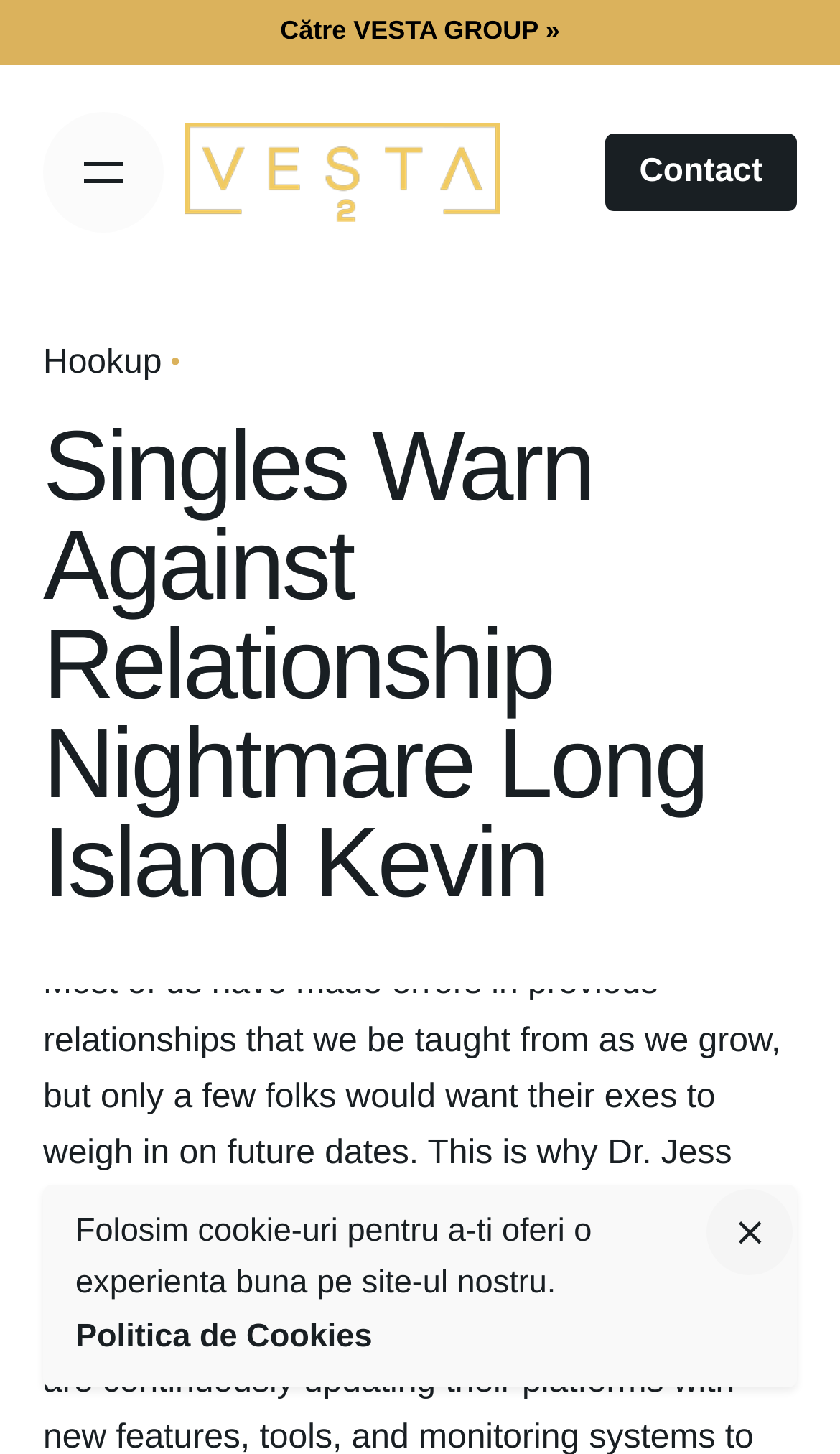What is the name of the website?
Look at the screenshot and provide an in-depth answer.

I determined the name of the website by looking at the link element with the text 'VESTA 2' and an image with the same name, which suggests that it is the website's logo or branding.